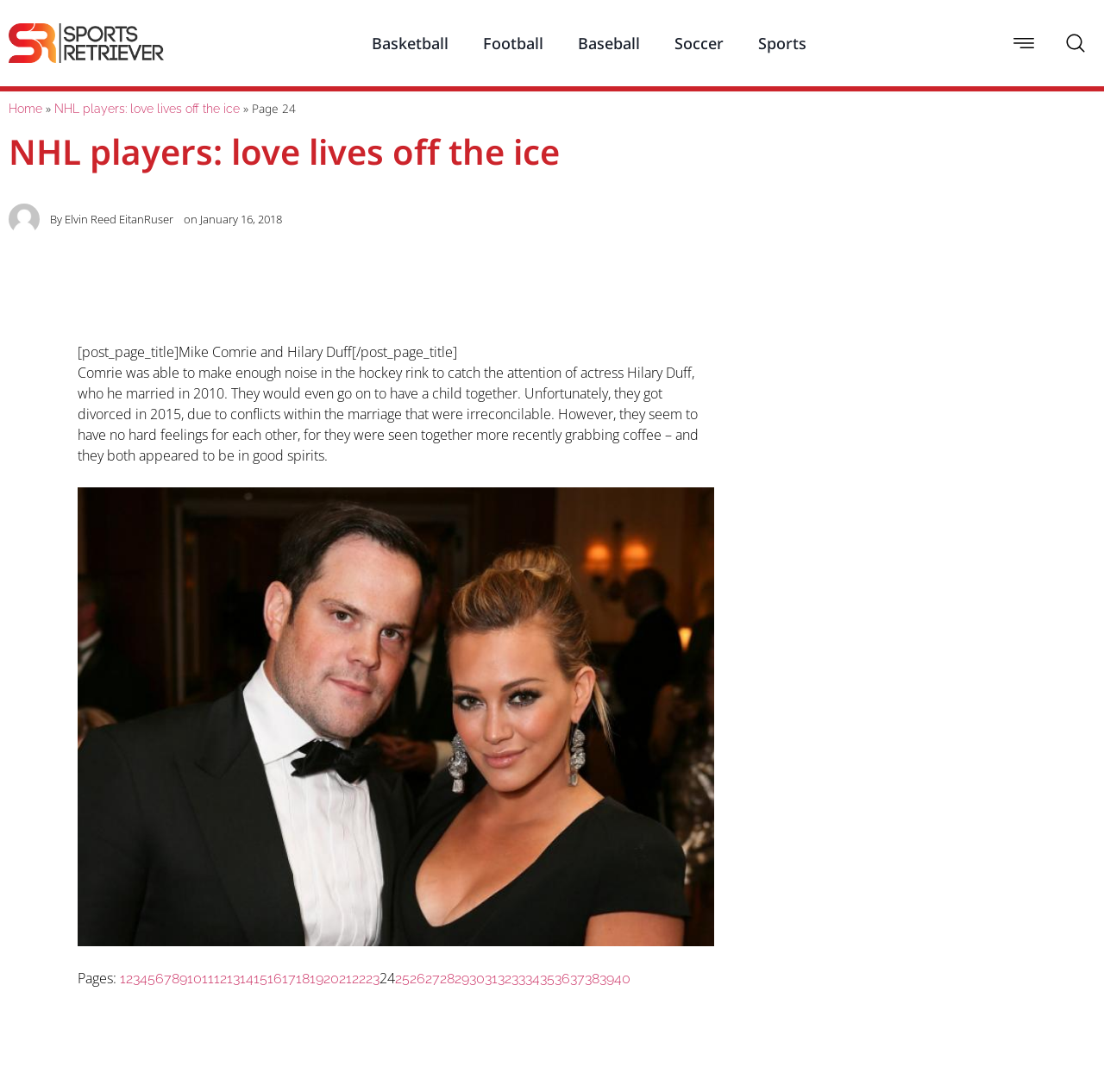Kindly respond to the following question with a single word or a brief phrase: 
What is the sport associated with Mike Comrie?

Hockey